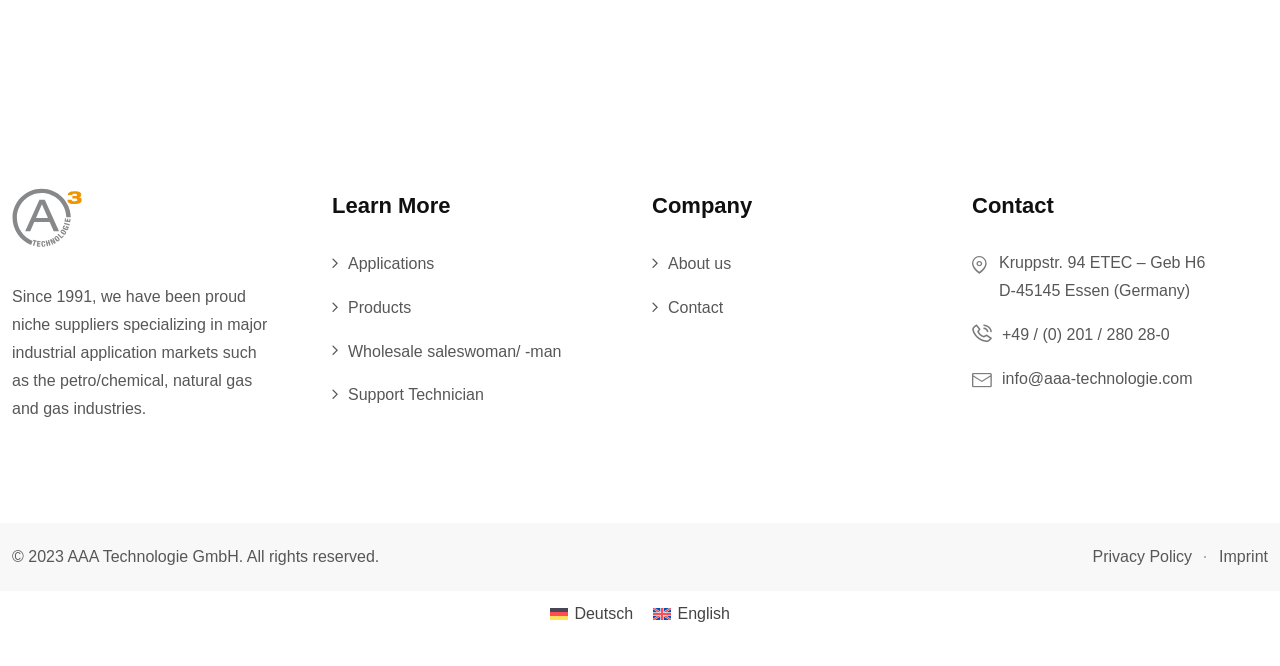Identify and provide the bounding box coordinates of the UI element described: "Wholesale saleswoman/ -man". The coordinates should be formatted as [left, top, right, bottom], with each number being a float between 0 and 1.

[0.259, 0.508, 0.439, 0.547]